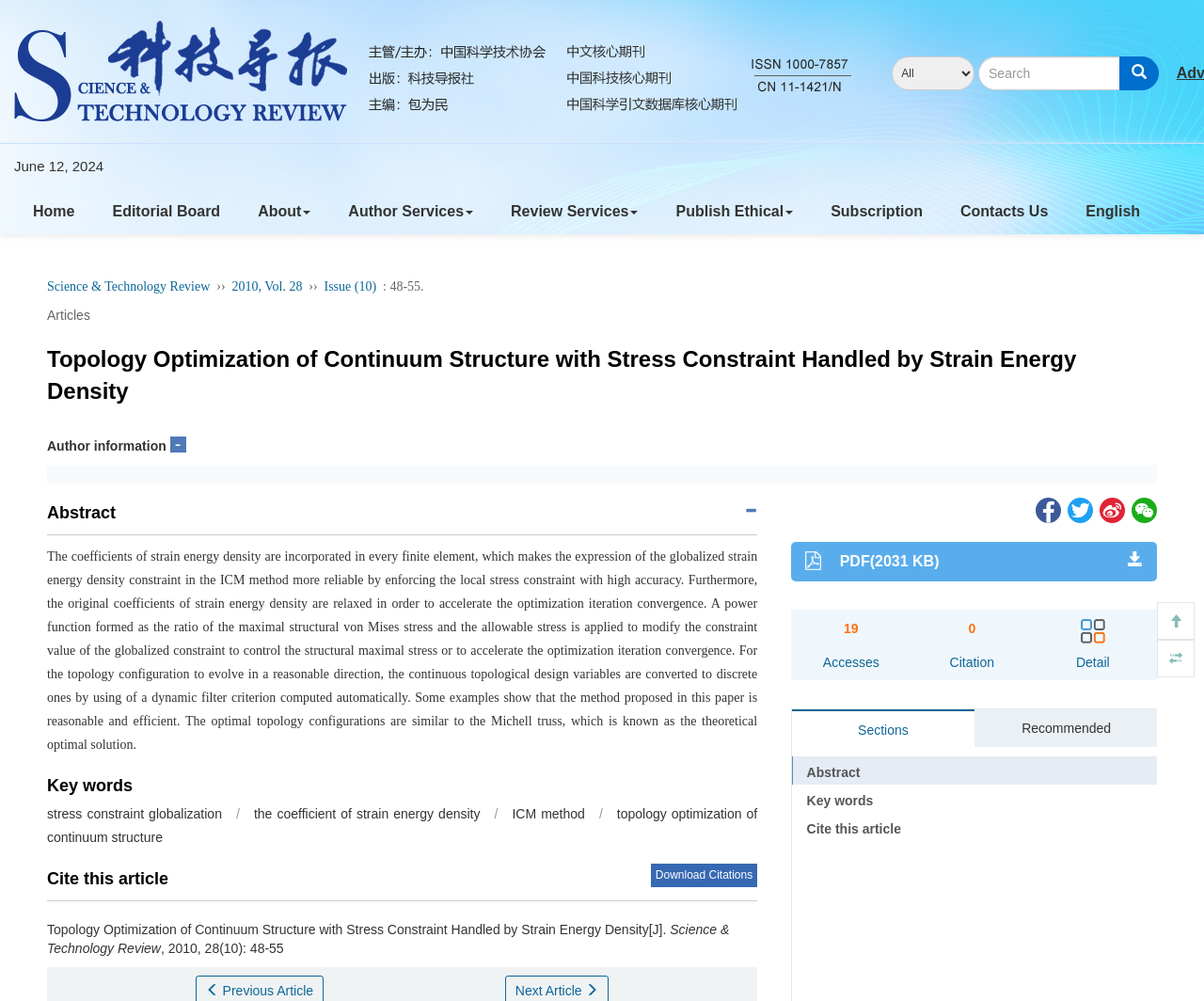Refer to the screenshot and answer the following question in detail:
What is the name of the journal?

I found the name of the journal by looking at the text above the article title, which says 'Science & Technology Review'.